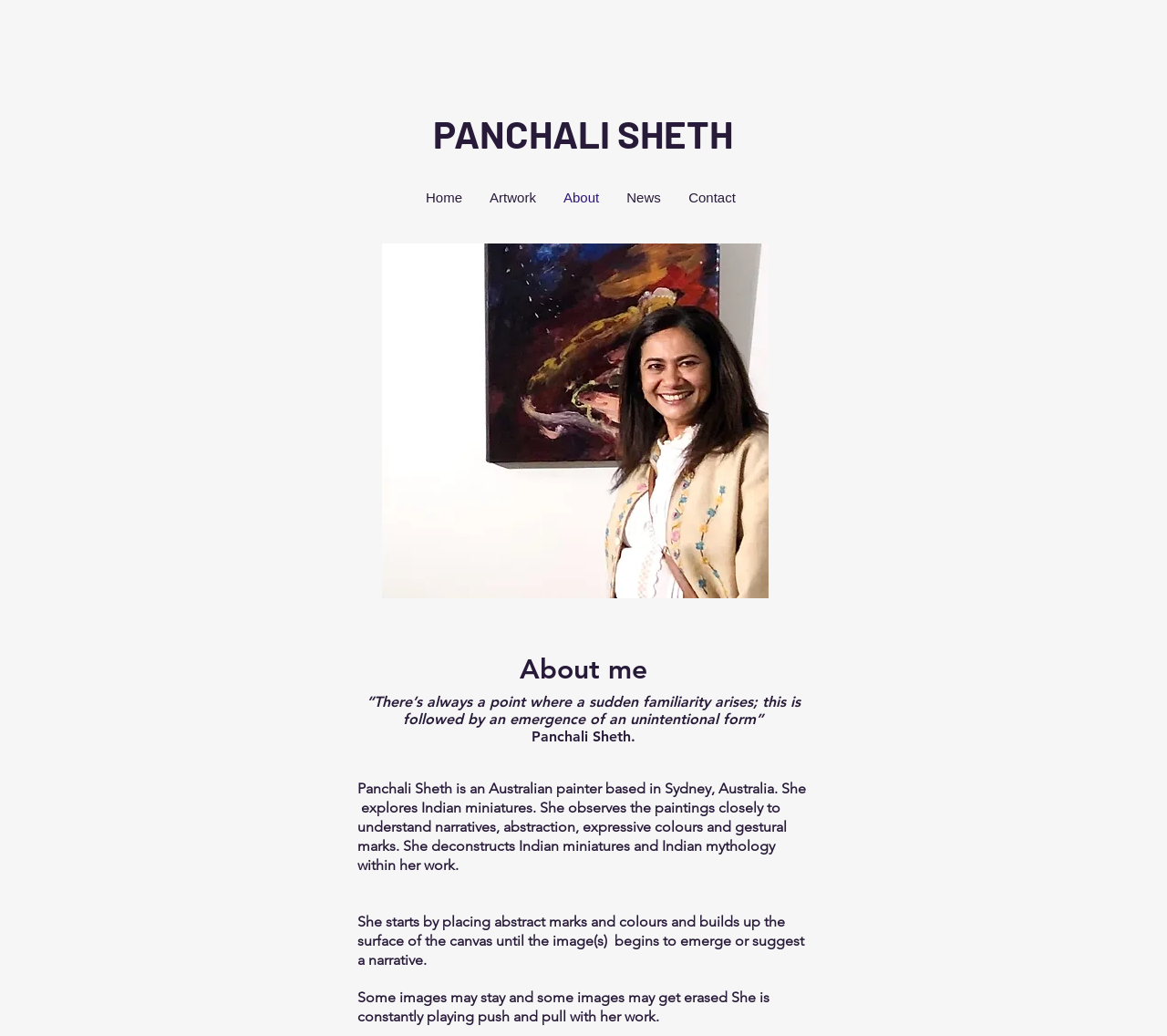What is the painter's creative process?
Refer to the image and provide a detailed answer to the question.

I found the answer by reading the StaticText element 'She starts by placing abstract marks and colours and builds up the surface of the canvas...'. This sentence describes the painter's creative process.